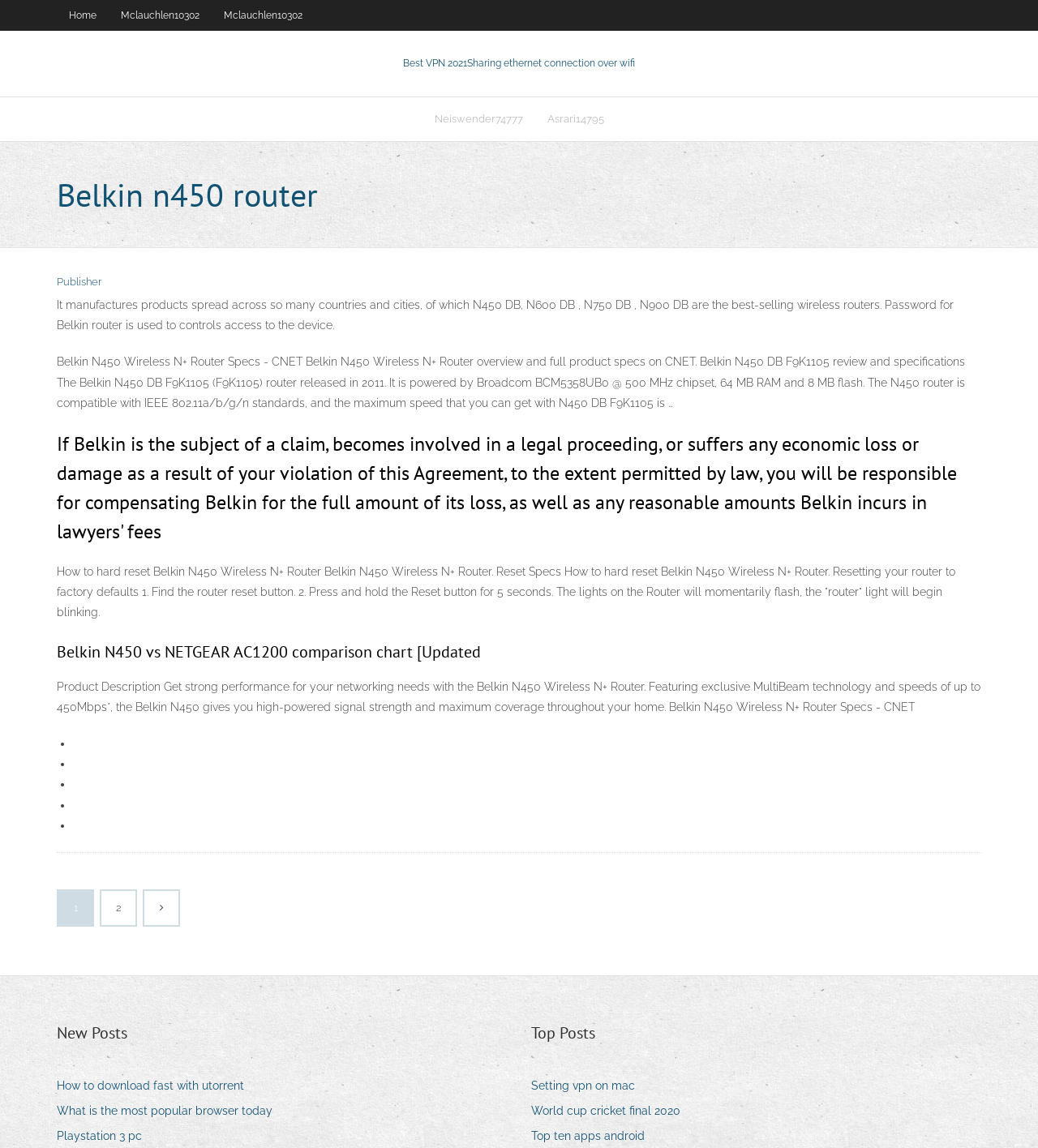Locate the bounding box coordinates of the element I should click to achieve the following instruction: "View the 'Best VPN 2021' article".

[0.388, 0.05, 0.612, 0.06]